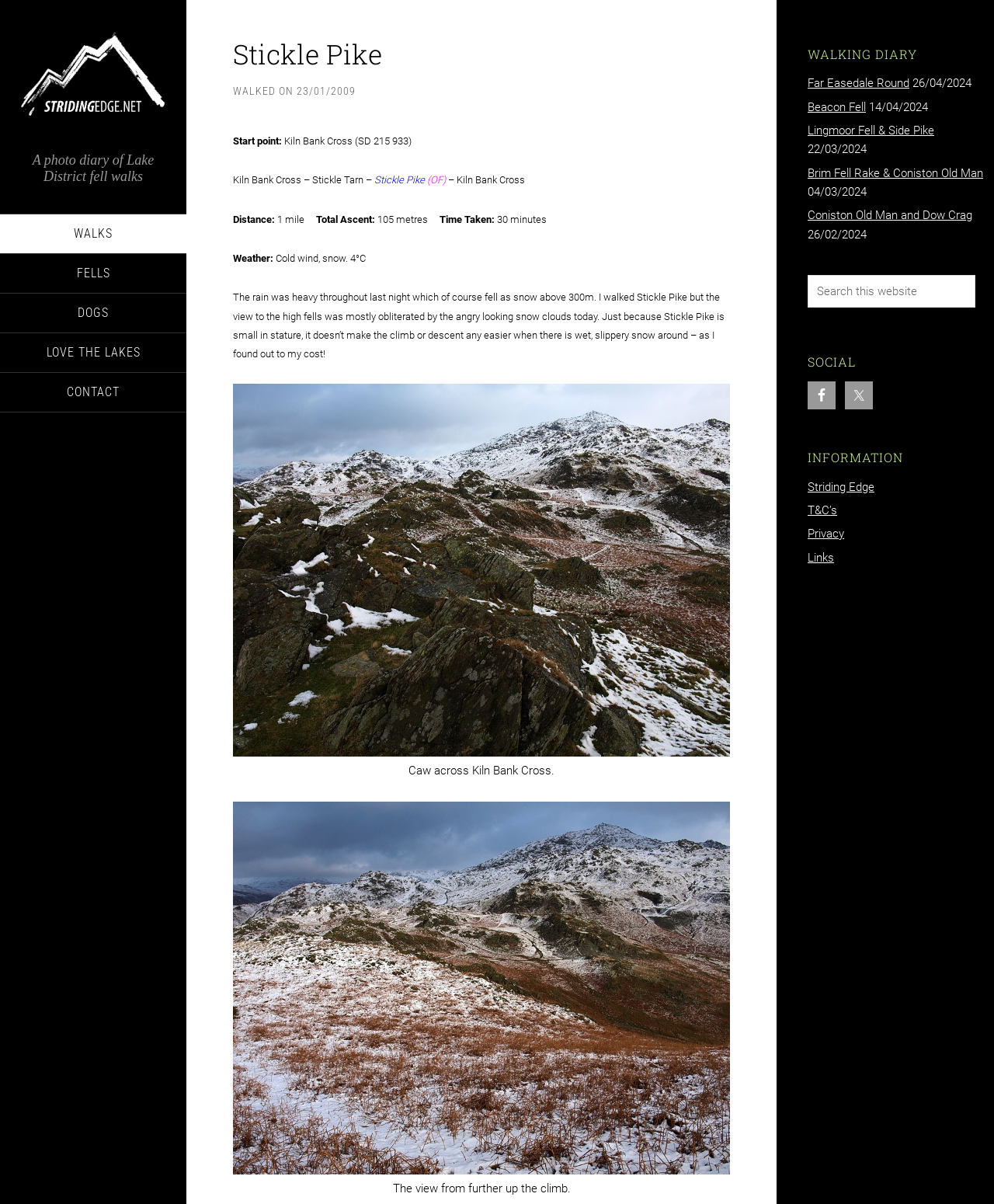Examine the image carefully and respond to the question with a detailed answer: 
What is the name of the cross where the walk started?

The answer can be found in the section that describes the walk details, where it says 'Start point: Kiln Bank Cross (SD 215 933)'.